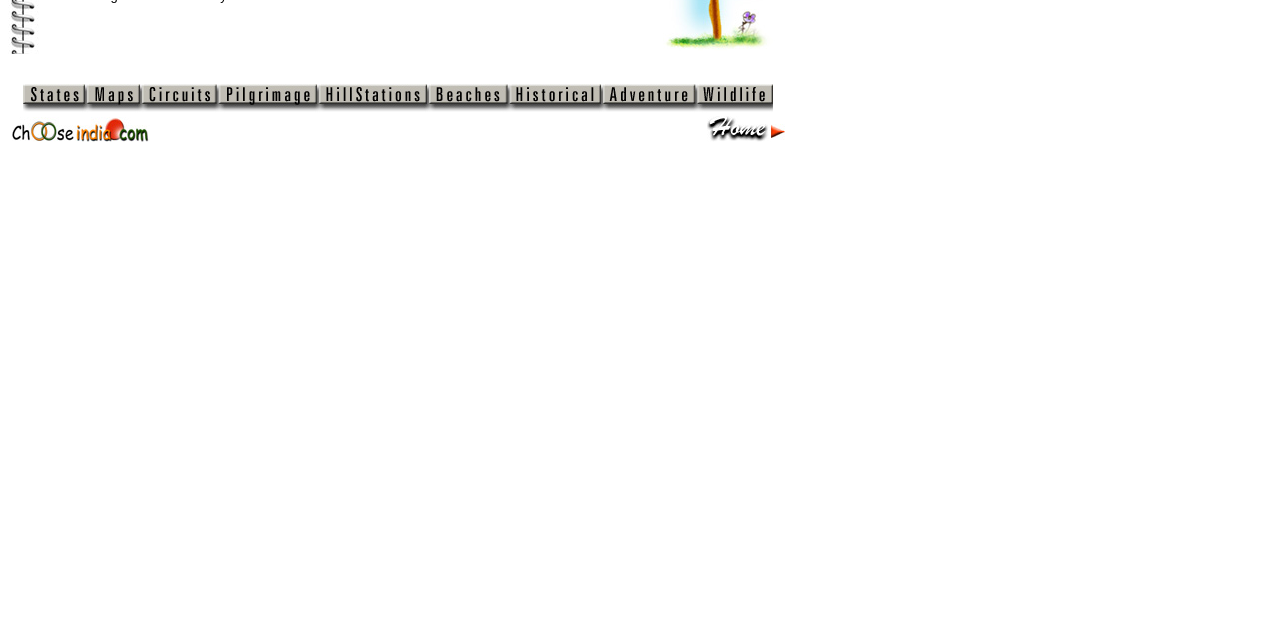Please locate the UI element described by "alt="historical"" and provide its bounding box coordinates.

[0.397, 0.155, 0.47, 0.181]